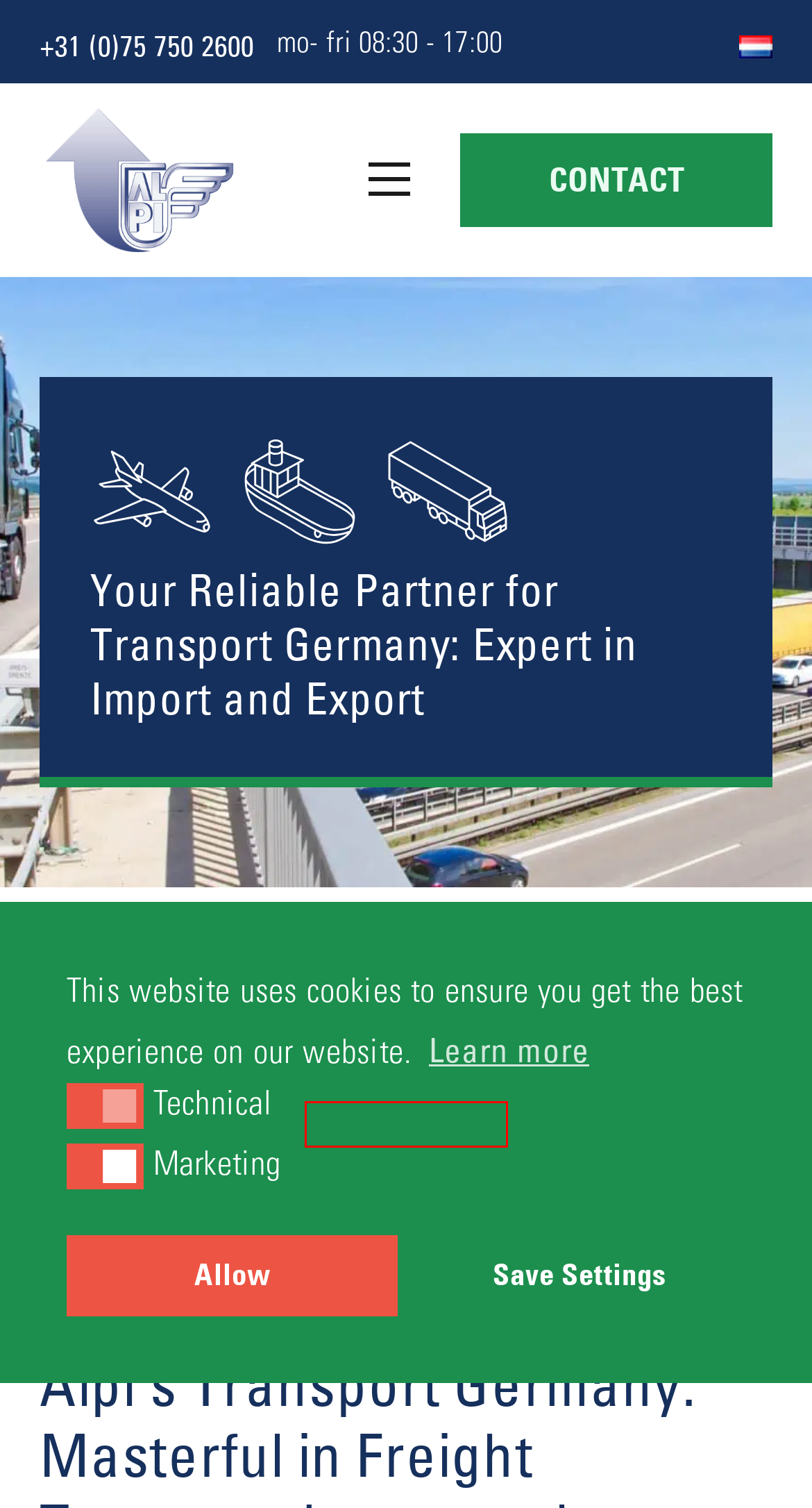Examine the screenshot of the webpage, which has a red bounding box around a UI element. Select the webpage description that best fits the new webpage after the element inside the red bounding box is clicked. Here are the choices:
A. Request quote | ALPI Netherlands B.V.
B. Get in touch with ALPI Netherlands B.V.
C. Sea freight at ALPI Netherlands B.V. | Request a quote!
D. Road freight & EU | Request a quote now!
E. Privacy Policy | ALPI Netherlands B.V.
F. International Freight Forwarding Company | ALPI Netherlands B.V.
G. ALPI verzorgt transport naar Duitsland, met opties voor groupage en koeltransport!
H. Air freight at ALPI | Request a quote!

D